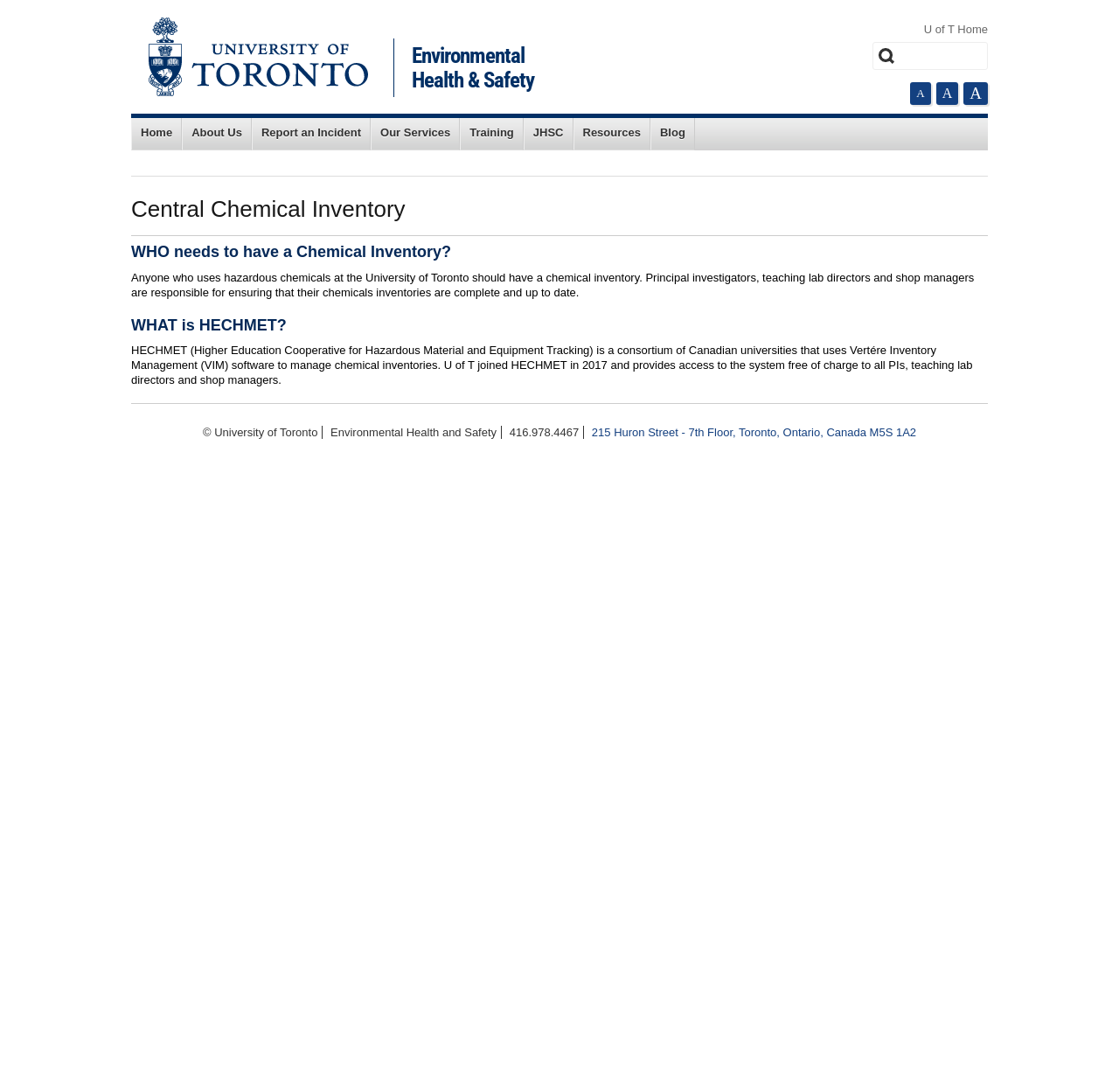Based on the element description: "parent_node: Search name="s"", identify the UI element and provide its bounding box coordinates. Use four float numbers between 0 and 1, [left, top, right, bottom].

[0.78, 0.038, 0.883, 0.064]